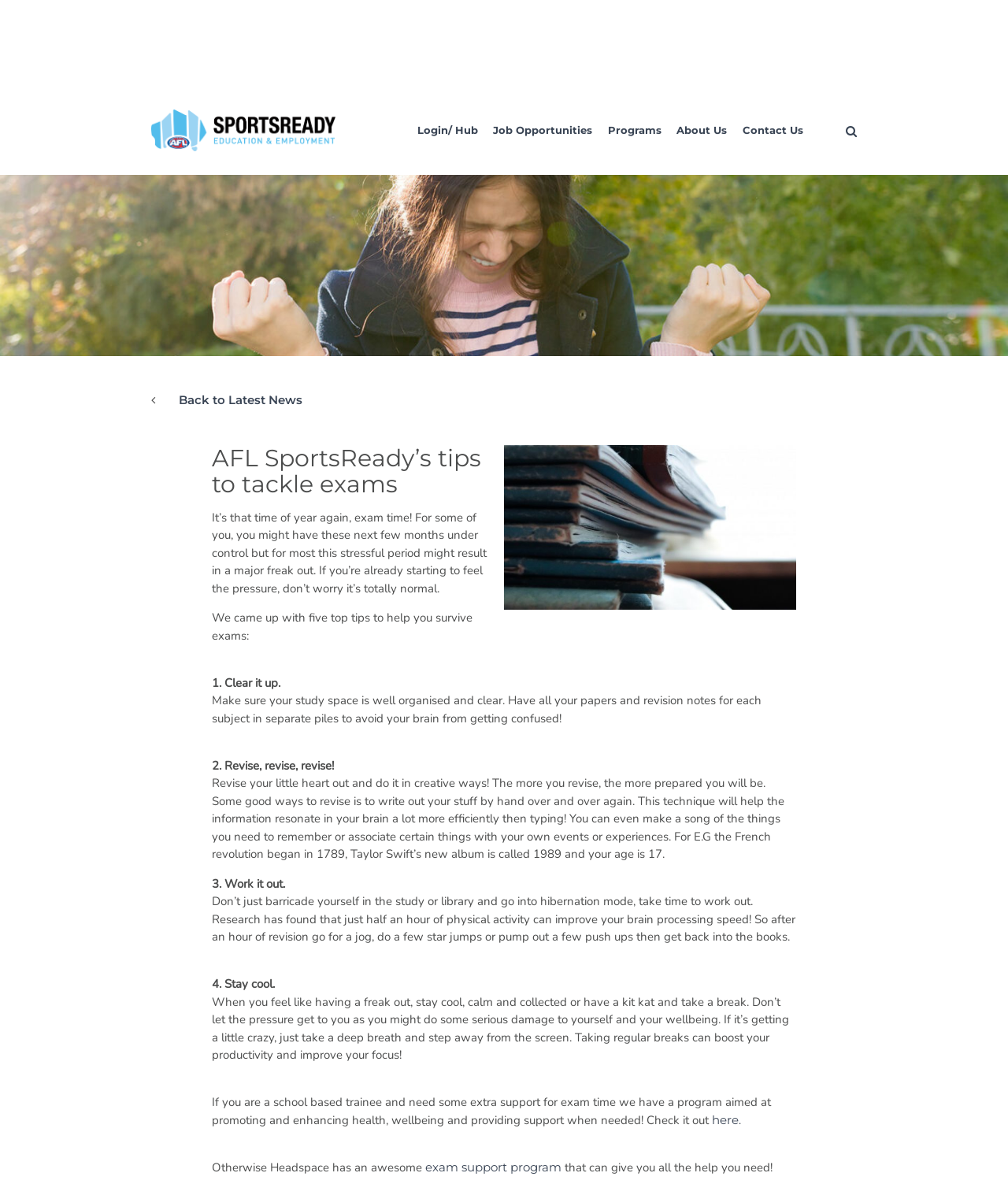Can you find the bounding box coordinates of the area I should click to execute the following instruction: "Login to the Hub"?

[0.414, 0.087, 0.474, 0.133]